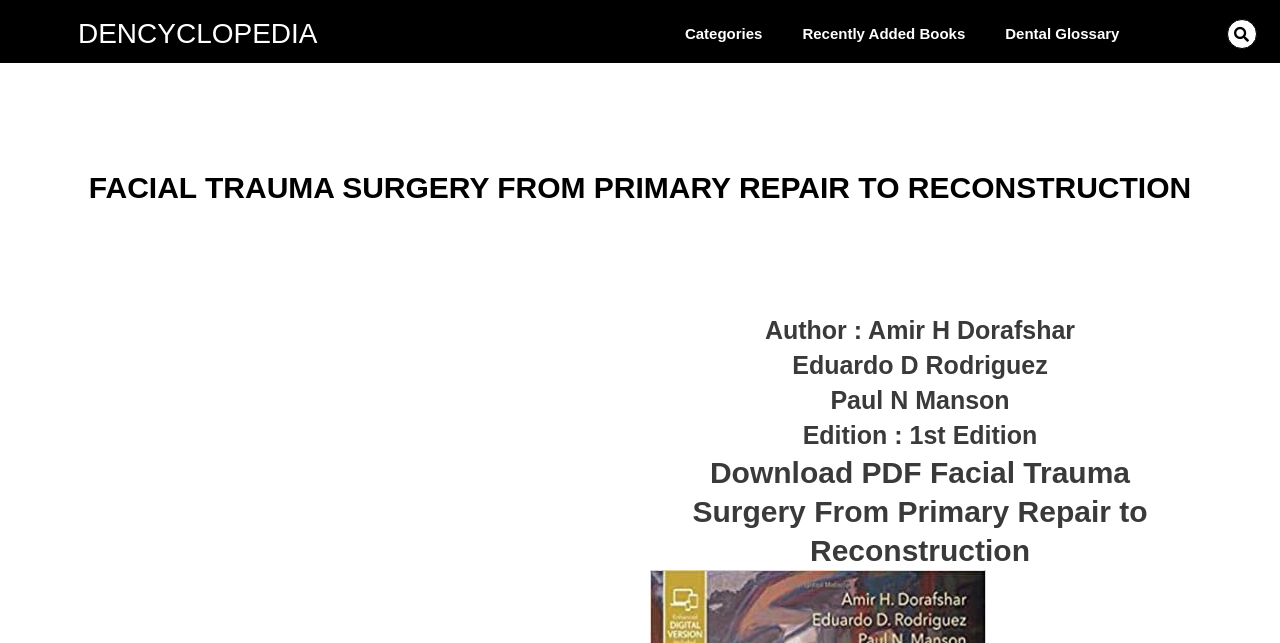How many links are in the top navigation bar?
Answer the question with as much detail as possible.

I counted the number of links in the top navigation bar, which are 'DENCYCLOPEDIA', 'Categories', 'Recently Added Books', and 'Dental Glossary'. There are 4 links in total.